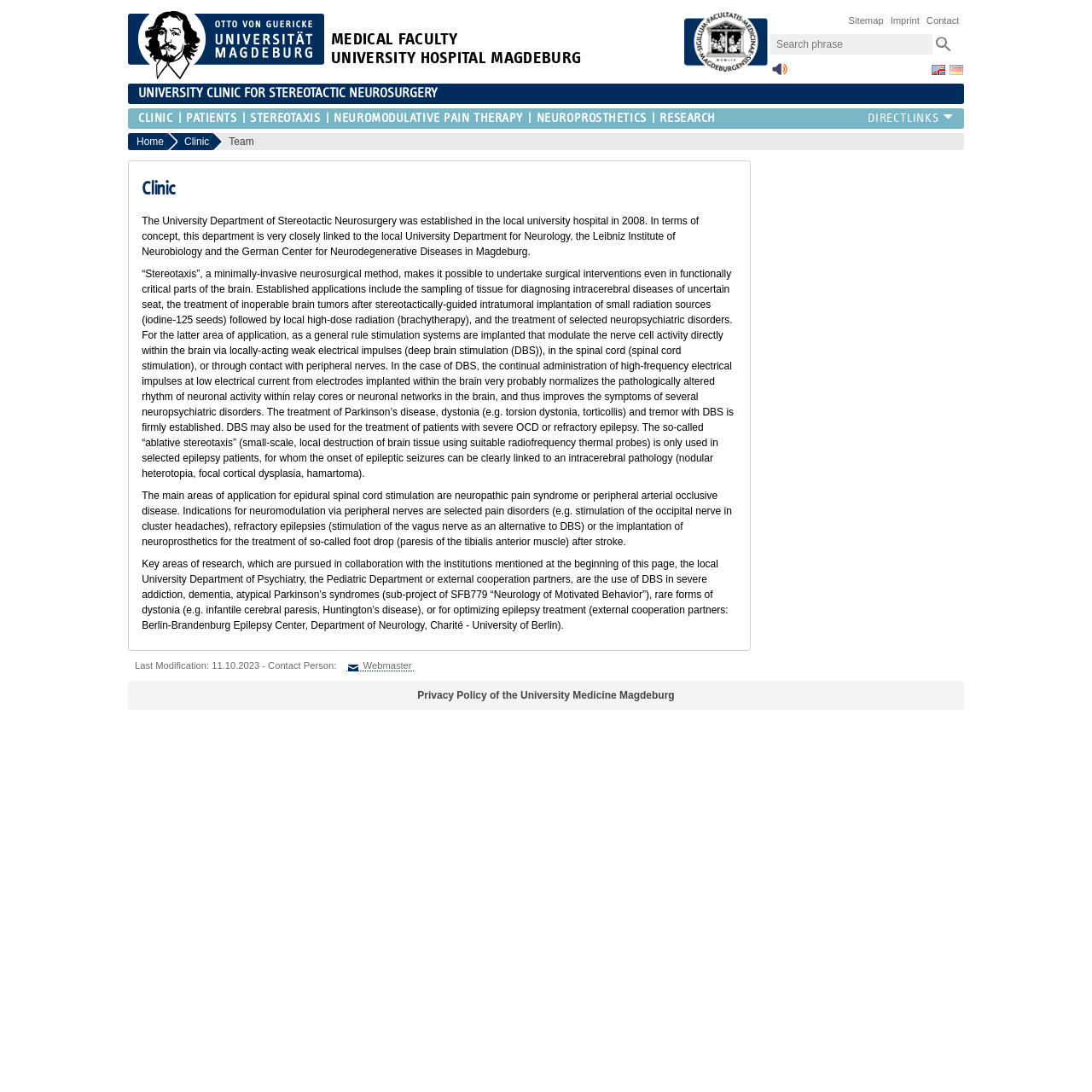From the webpage screenshot, predict the bounding box of the UI element that matches this description: "Sacred Soul Offerings".

None